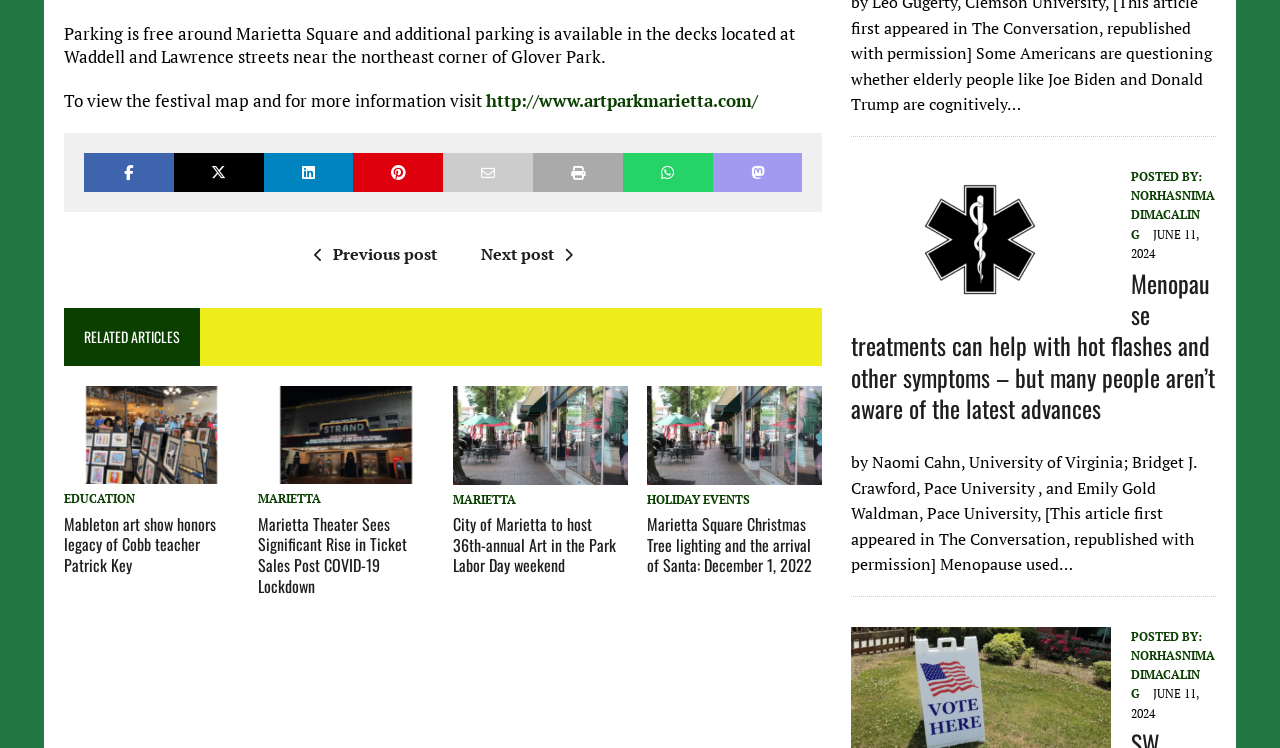Determine the bounding box coordinates of the clickable region to carry out the instruction: "View festival map".

[0.38, 0.119, 0.592, 0.15]